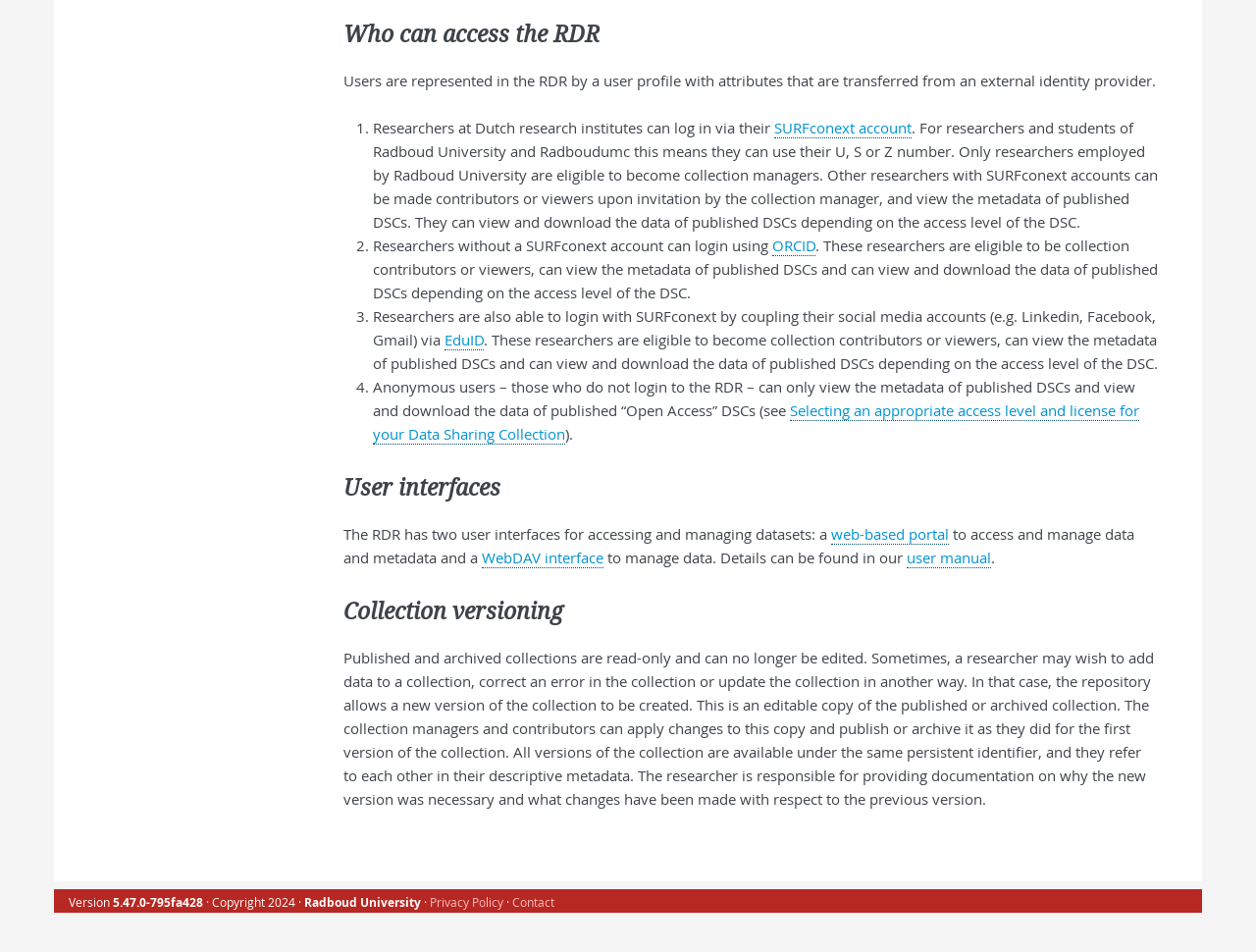Can you determine the bounding box coordinates of the area that needs to be clicked to fulfill the following instruction: "Click the 'SURFconext account' link"?

[0.616, 0.124, 0.726, 0.146]